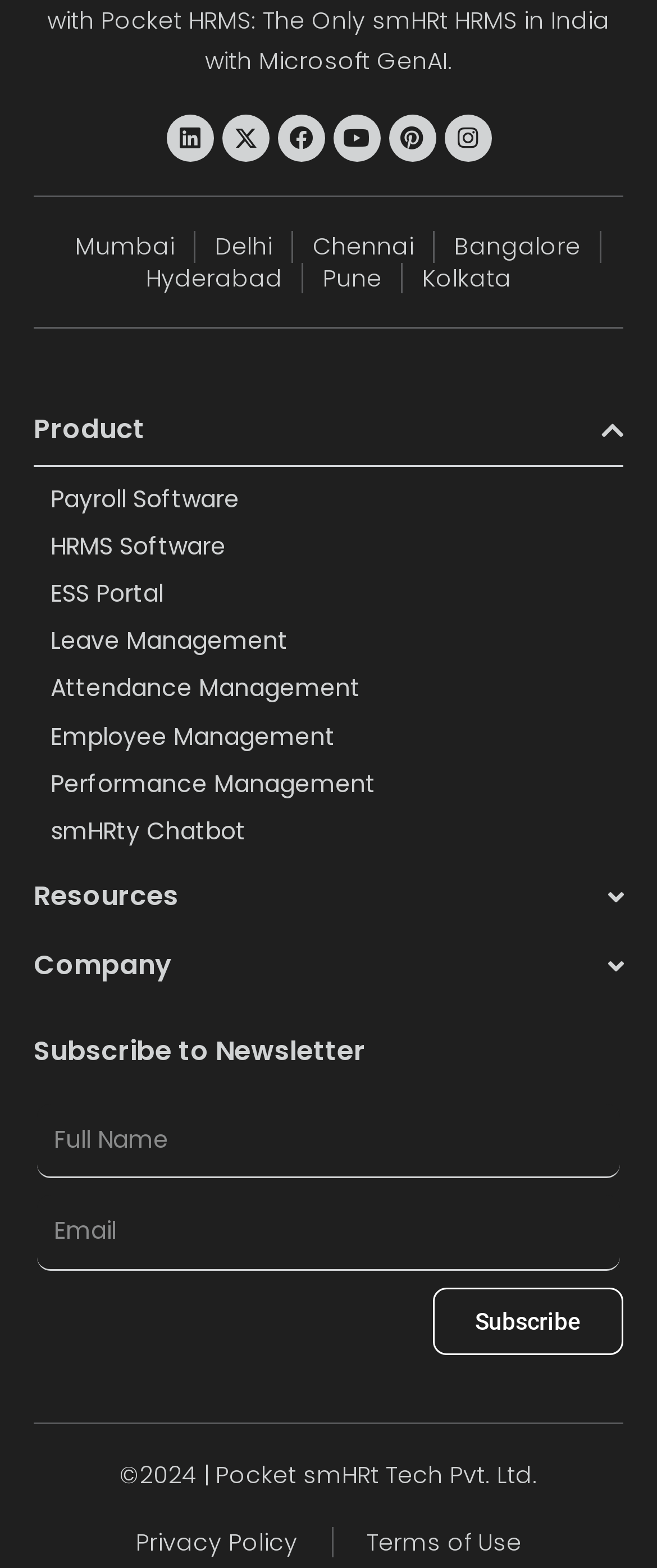What is the purpose of the accordion? Look at the image and give a one-word or short phrase answer.

To open links with Enter or Space